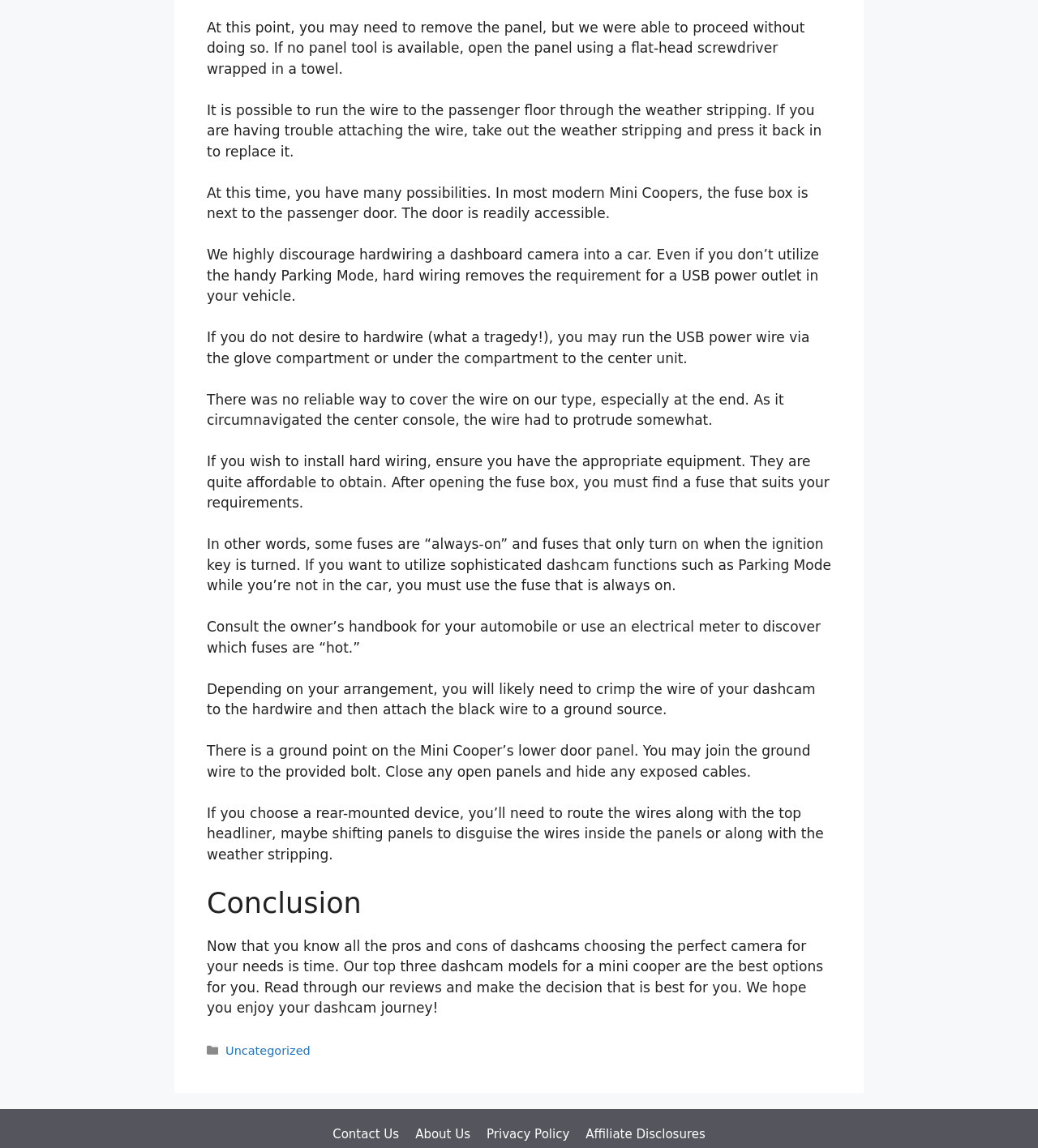Using a single word or phrase, answer the following question: 
Where can the ground wire be attached in a Mini Cooper?

Lower door panel